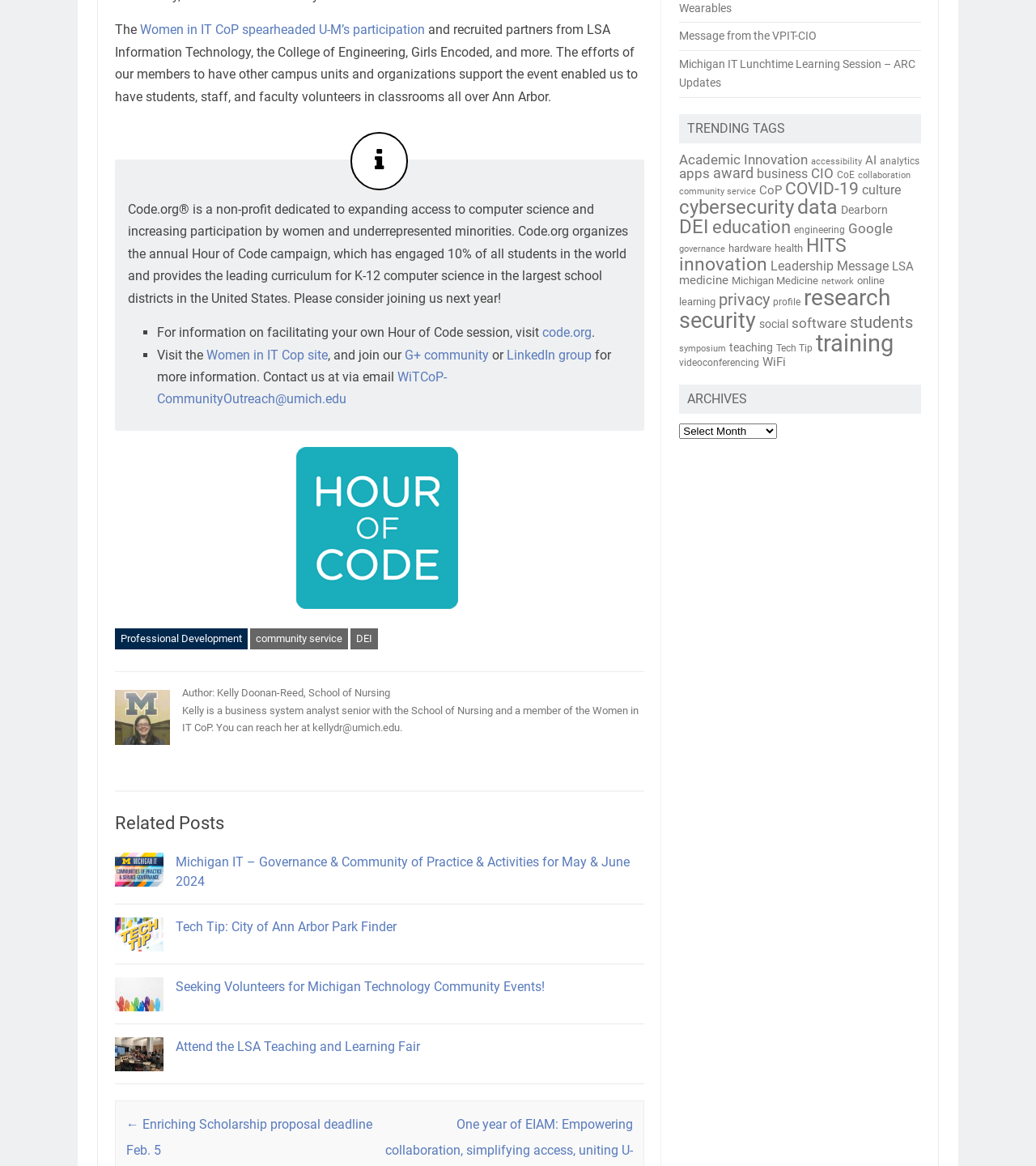What is the topic of the webpage?
Please provide a single word or phrase as your answer based on the screenshot.

Women in IT